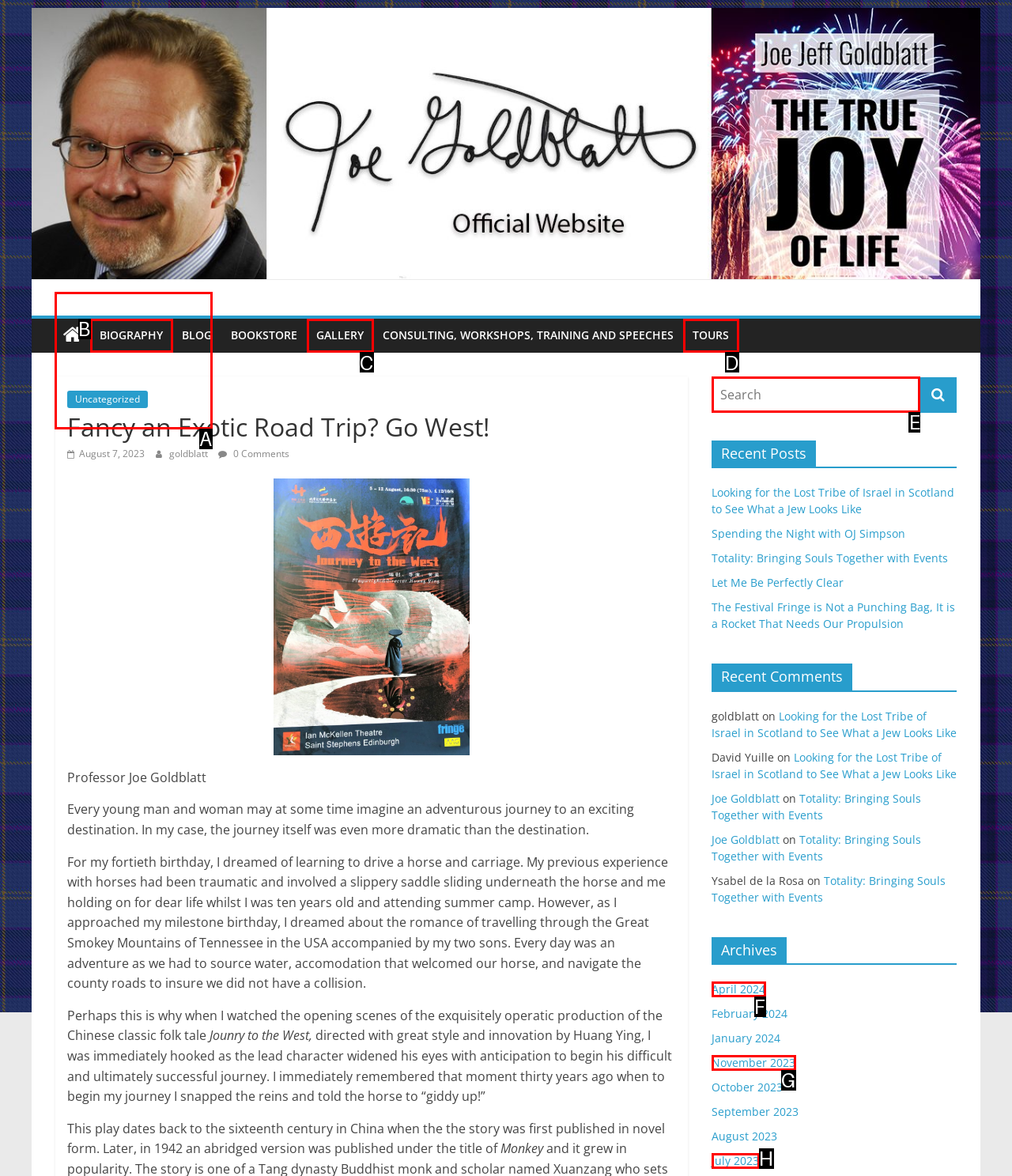What letter corresponds to the UI element described here: July 2023
Reply with the letter from the options provided.

H